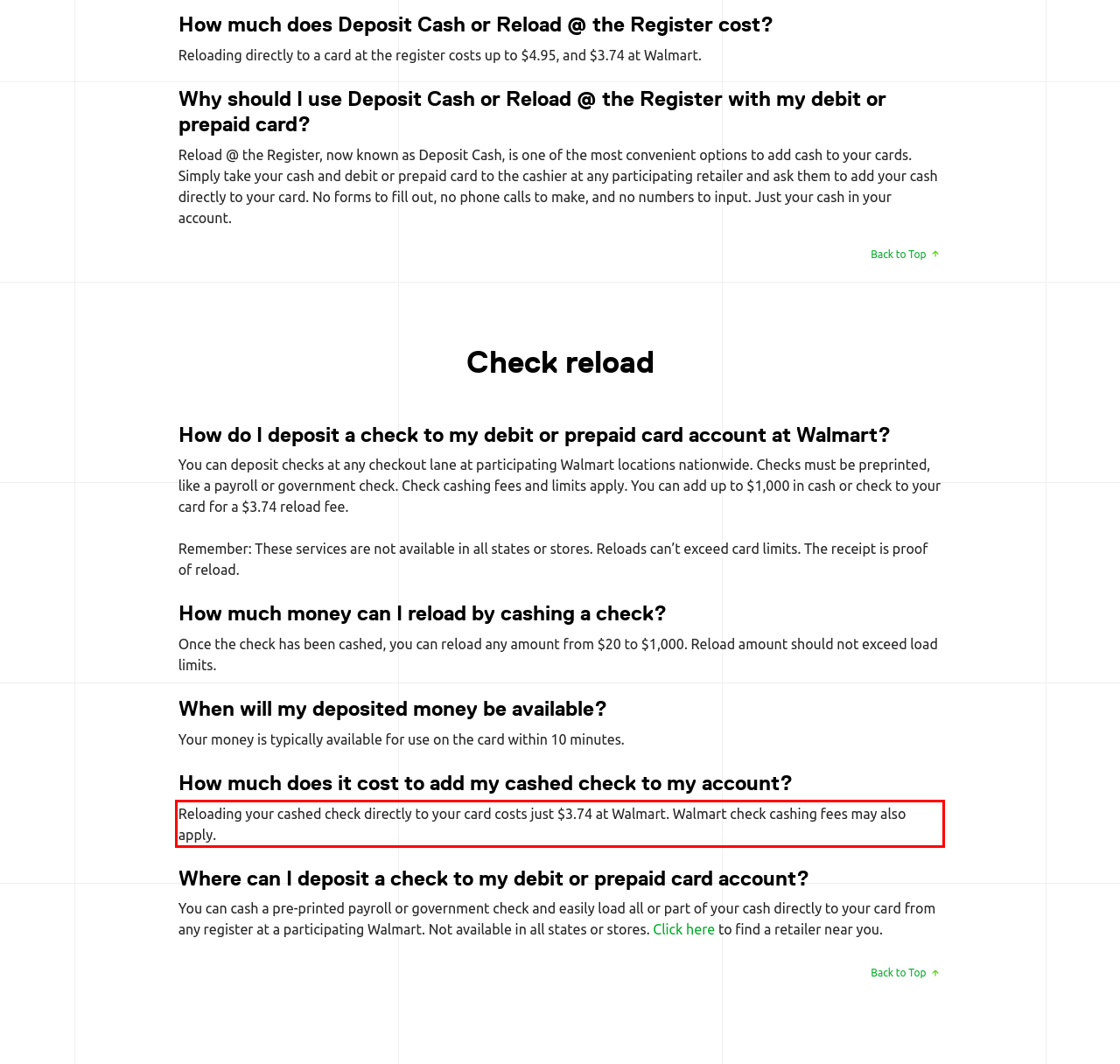Using OCR, extract the text content found within the red bounding box in the given webpage screenshot.

Reloading your cashed check directly to your card costs just $3.74 at Walmart. Walmart check cashing fees may also apply.